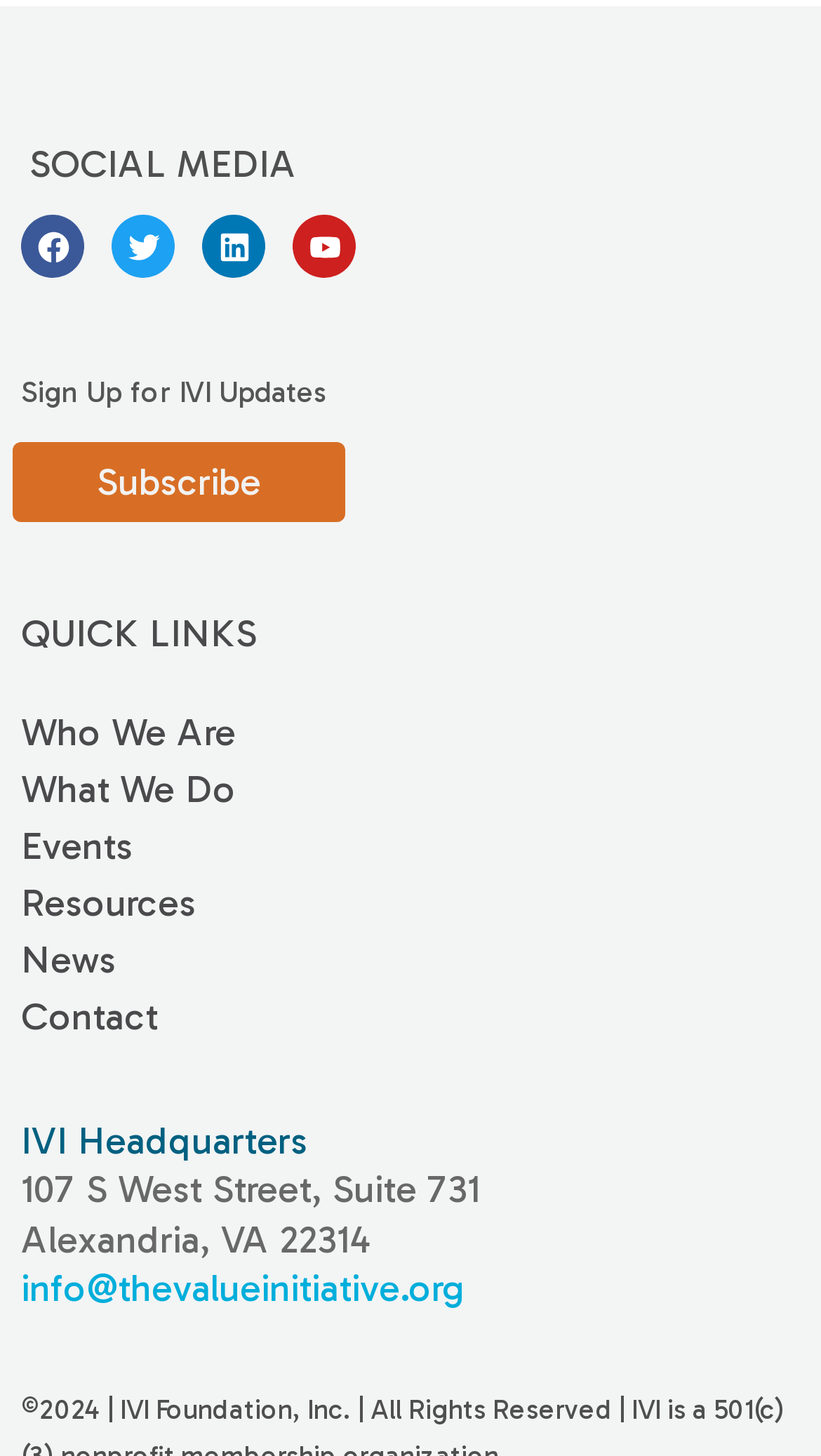Carefully examine the image and provide an in-depth answer to the question: What is the email address to contact IVI?

The webpage has a link with the email address info@thevalueinitiative.org, which is likely the email address to contact IVI.